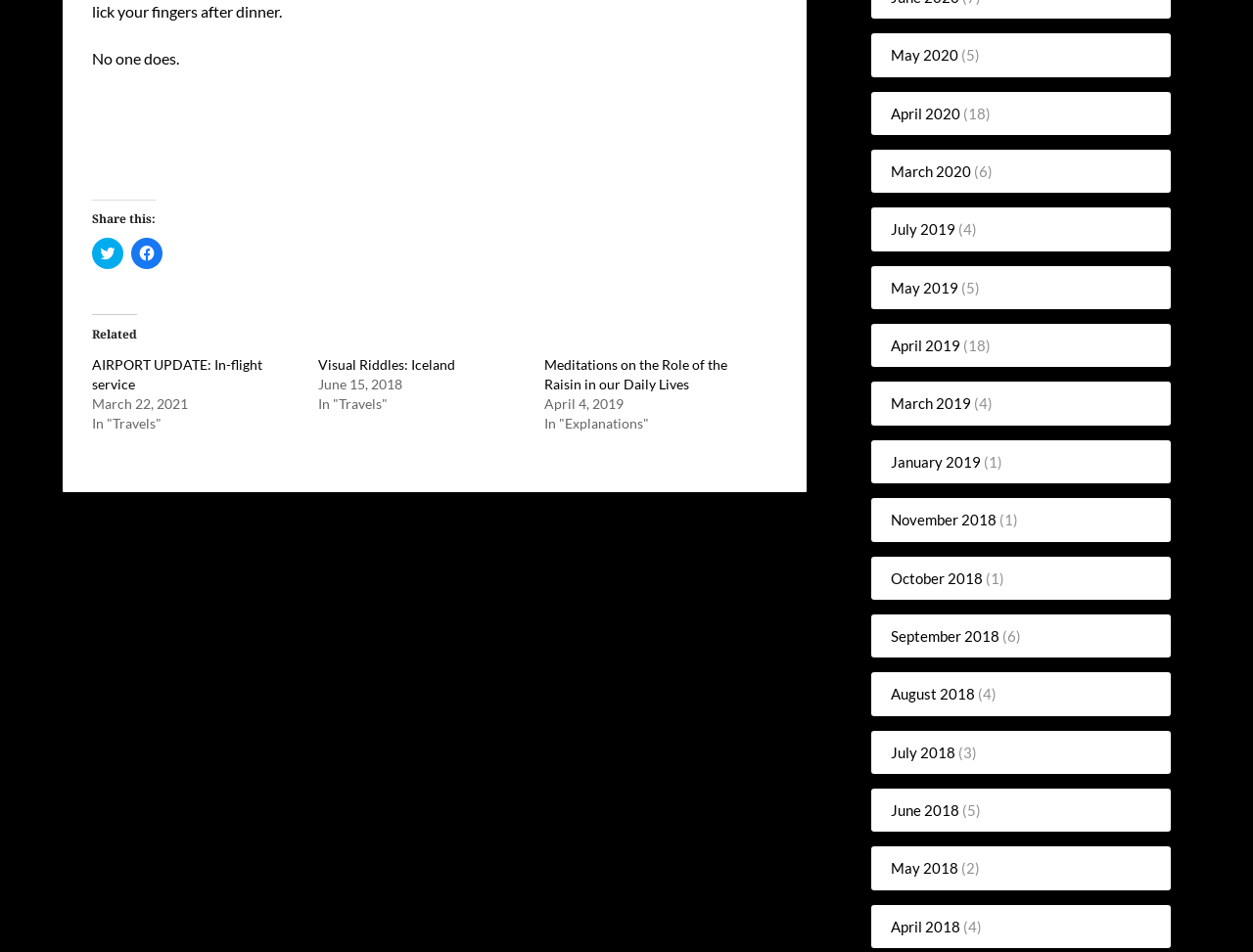Could you indicate the bounding box coordinates of the region to click in order to complete this instruction: "Share on Twitter".

[0.074, 0.25, 0.099, 0.283]